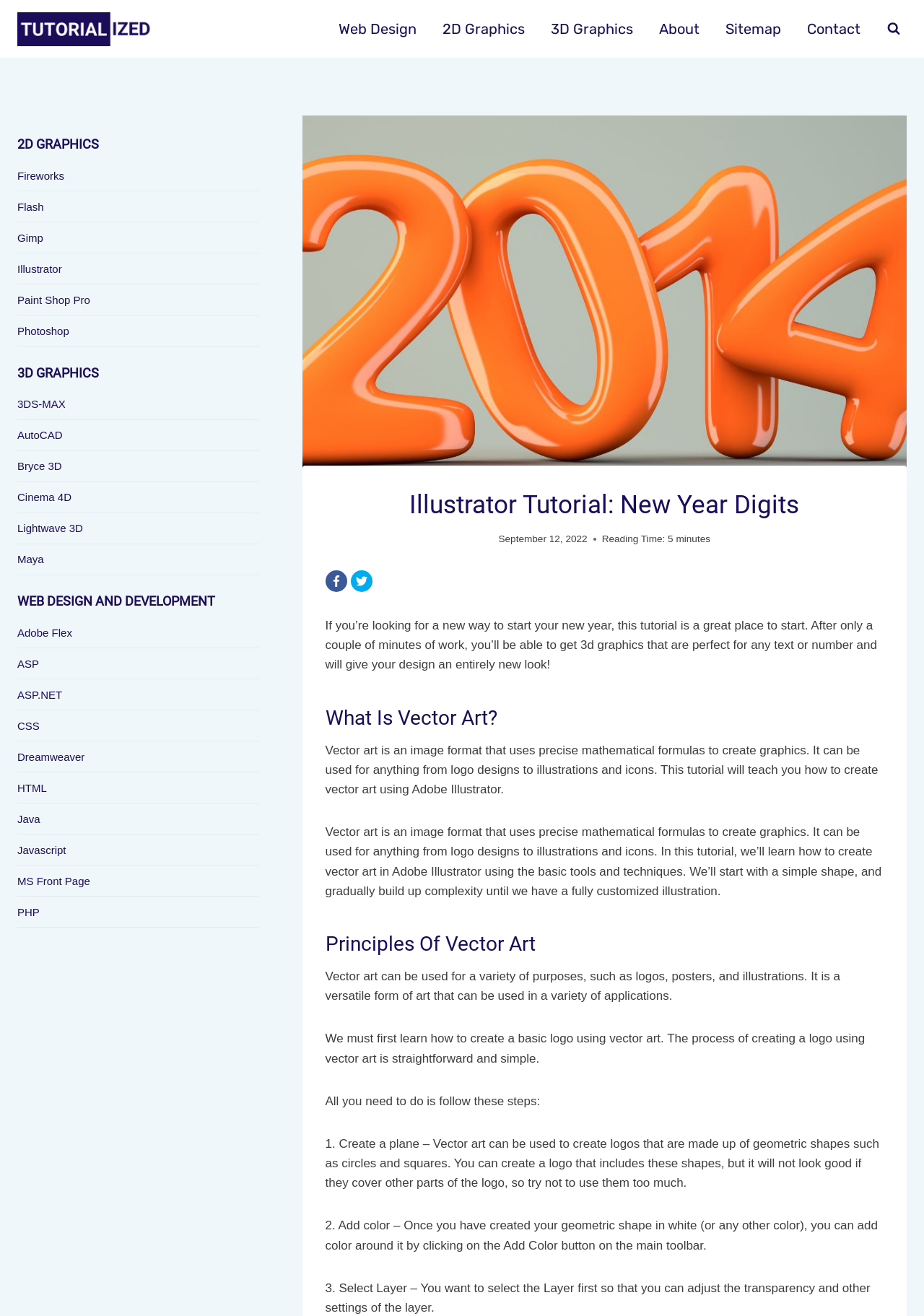Can you find the bounding box coordinates for the element to click on to achieve the instruction: "Go to the 'Web Design' page"?

[0.352, 0.009, 0.465, 0.035]